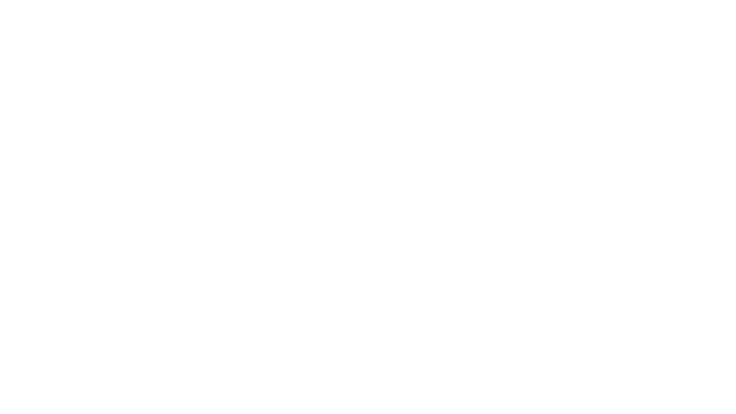What is the template's aesthetic designed to do?
Kindly give a detailed and elaborate answer to the question.

The template's aesthetic is crafted to engage audiences and facilitate effective communication of analytical data, making it suitable for business presentations and project planning.